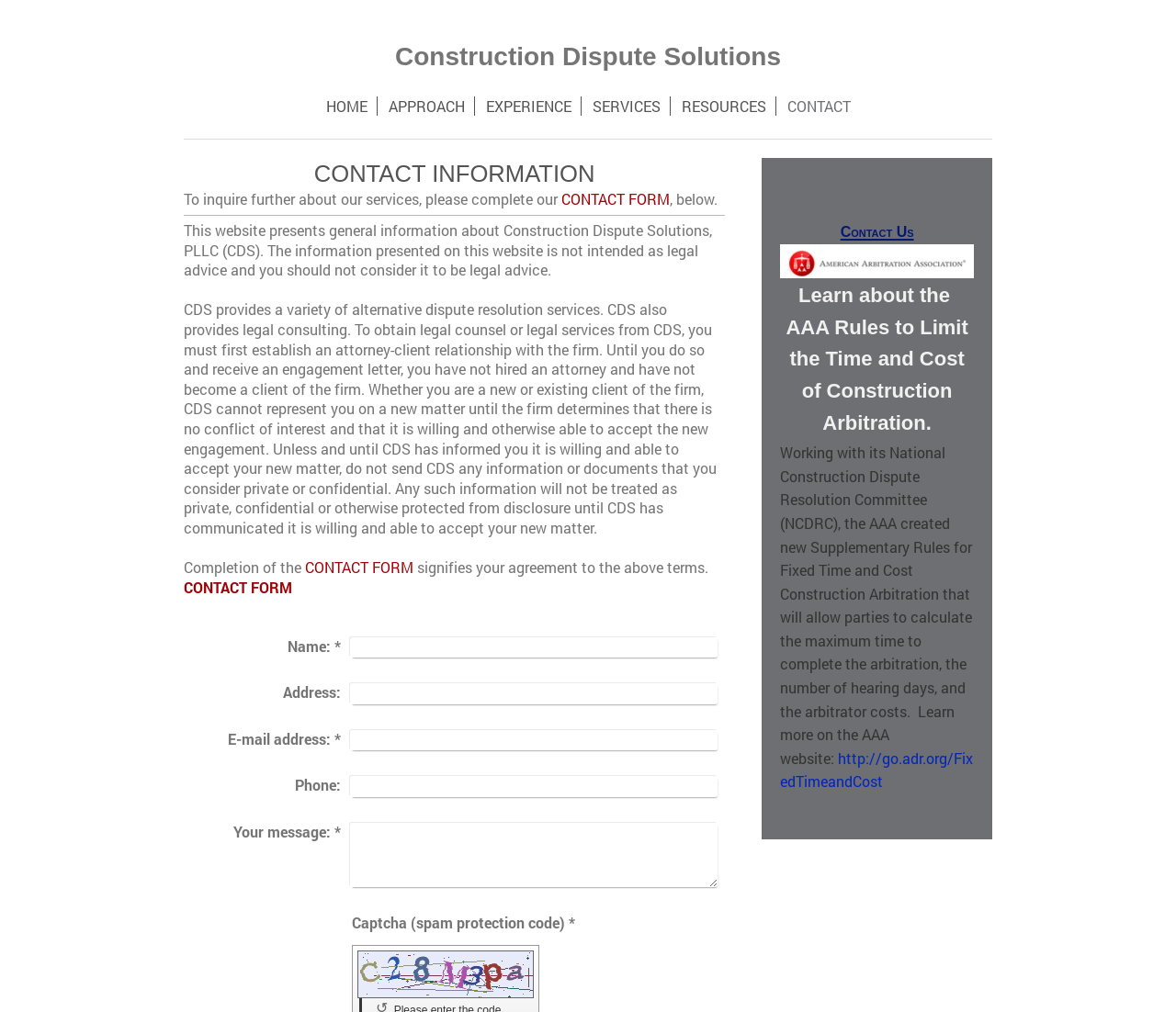Identify the bounding box coordinates of the clickable region required to complete the instruction: "Click on the 'CONTACT FORM' link". The coordinates should be given as four float numbers within the range of 0 and 1, i.e., [left, top, right, bottom].

[0.477, 0.187, 0.57, 0.206]